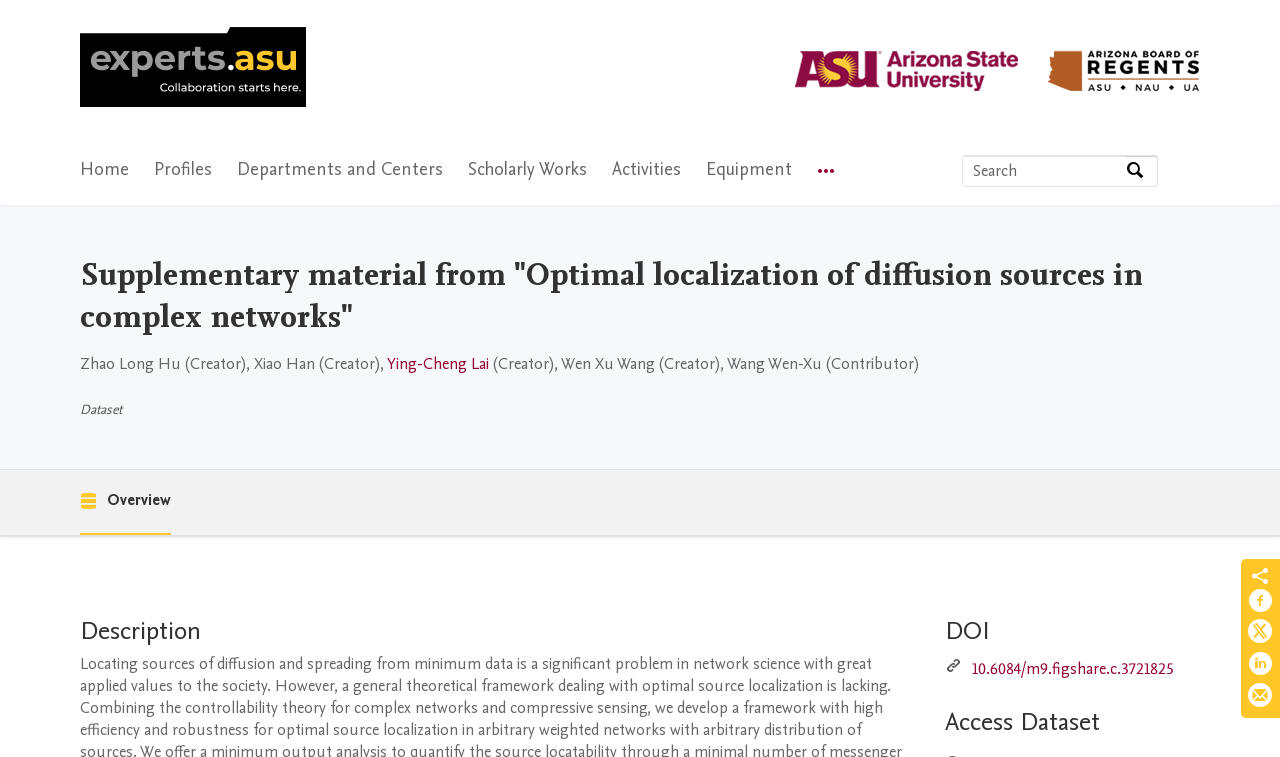Identify the bounding box coordinates of the clickable region to carry out the given instruction: "Visit Arizona State University Home".

[0.062, 0.036, 0.239, 0.149]